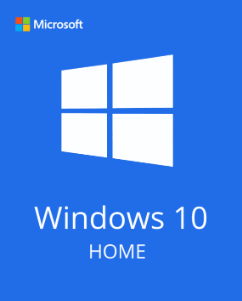Convey a rich and detailed description of the image.

The image prominently features the official branding for Windows 10 Home, set against a bright blue background. At the top left corner, the Microsoft logo in its signature multi-colored square design is displayed, signifying the trusted origin of the product. The iconic Windows logo, composed of four squares representing the operating system's interface, is centrally placed, and below it, the text "Windows 10" is boldly displayed, with "HOME" clearly stated underneath. This visual encapsulates the essence of Windows 10 Home, highlighting its accessibility and user-friendly design, aimed at a broad audience looking for a reliable operating system.